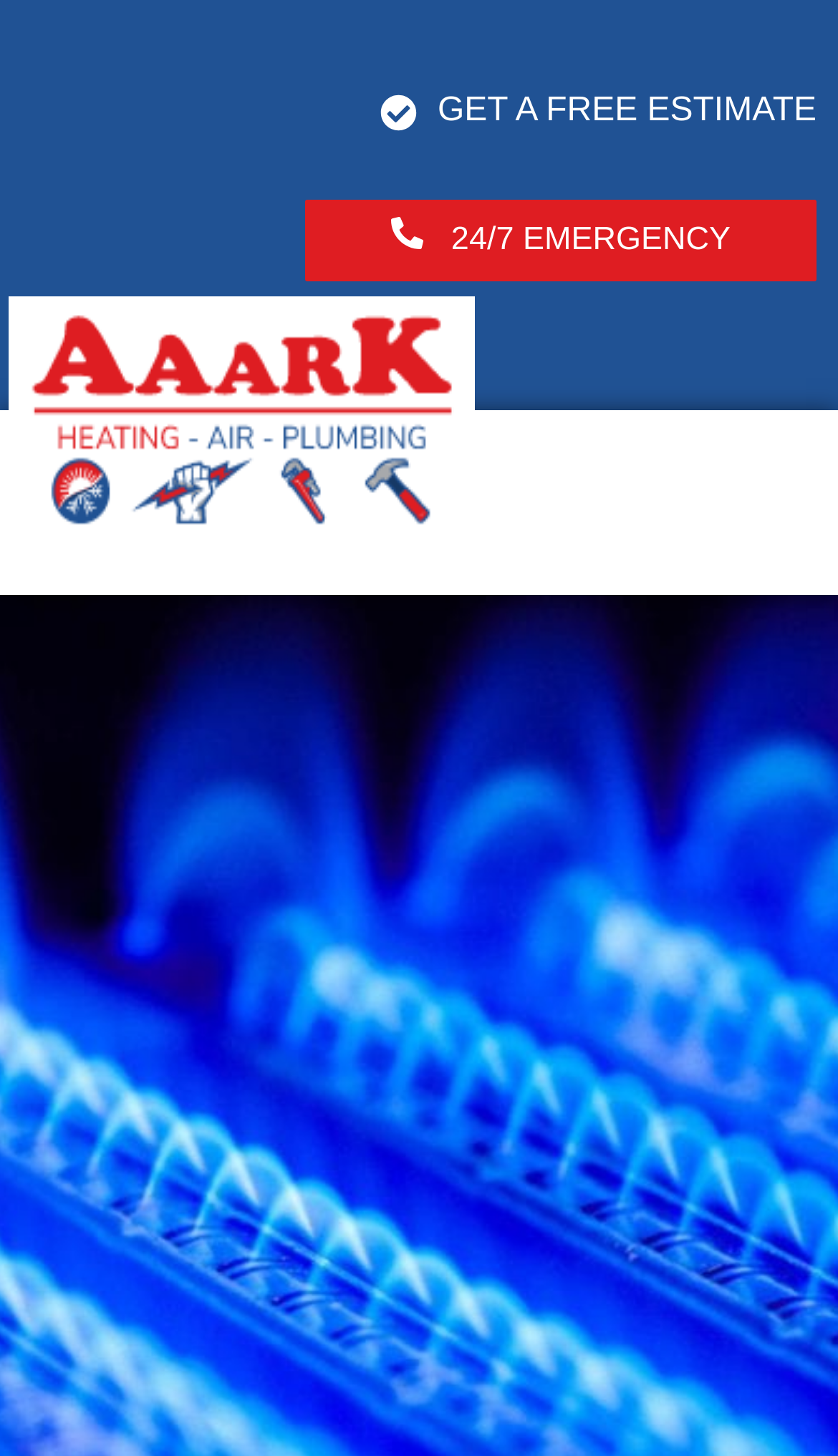Detail the various sections and features present on the webpage.

The webpage is about furnaces and related services offered by AAARK. At the top, there is a prominent call-to-action button "GET A FREE ESTIMATE" that spans almost the entire width of the page. Below it, there is a 24/7 emergency link. To the right of these elements, there is an "Open/Close Menu" button.

On the left side of the page, there is a vertical menu with several options, including "HOME", "MECHANICAL", "HEATING", "Air Conditioning", "Indoor Air Quality", "PLUMBING", and "ELECTRICAL". Each of these options has a corresponding link next to it. The menu items are stacked on top of each other, with "HOME" at the top and "ELECTRICAL" at the bottom. There is also a "REMODELING" link at the very bottom of the menu.

The overall layout of the webpage is organized, with clear headings and concise text. The use of a vertical menu on the left side creates a sense of structure and makes it easy to navigate through the different services offered by AAARK.